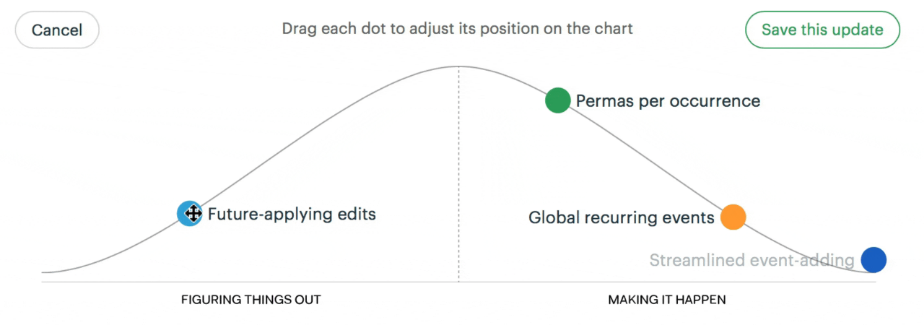Give a detailed account of the elements present in the image.

The image displays a Hill Chart used within Basecamp, illustrating the progress of various tasks in a project management context. This chart features a smooth, upward curve symbolizing the "uphill" phase of work, where team members identify challenges and develop solutions. The horizontal axis is labeled with the phases "Figuring Things Out" on the left and "Making It Happen" on the right, indicating the progression of tasks from conceptualization to execution. Various dots represent specific tasks, such as "Future-applying edits," "Permas per occurrence," "Global recurring events," and "Streamlined event-adding," each strategically placed along the curve to reflect their status within the project's lifecycle. Users can interact with the chart, adjusting each dot's position to better visualize and manage their workflow. A "Cancel" button and "Save this update" option are also visible, providing functionality for managing changes. This visual tool emphasizes the dynamic nature of project management and the importance of monitoring task progress for successful project completion.